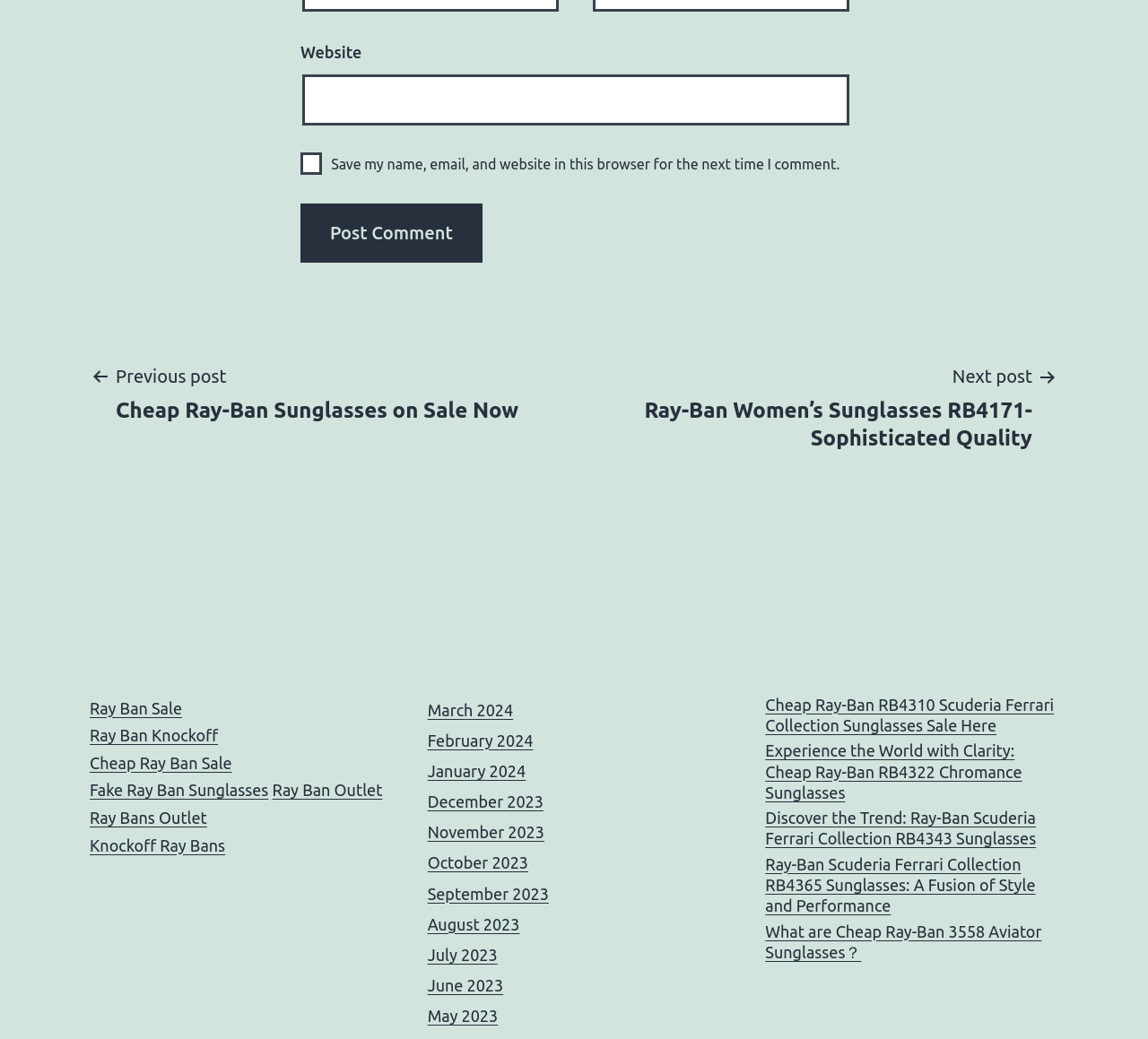Determine the bounding box coordinates of the element that should be clicked to execute the following command: "Check save my name and email".

[0.262, 0.147, 0.281, 0.168]